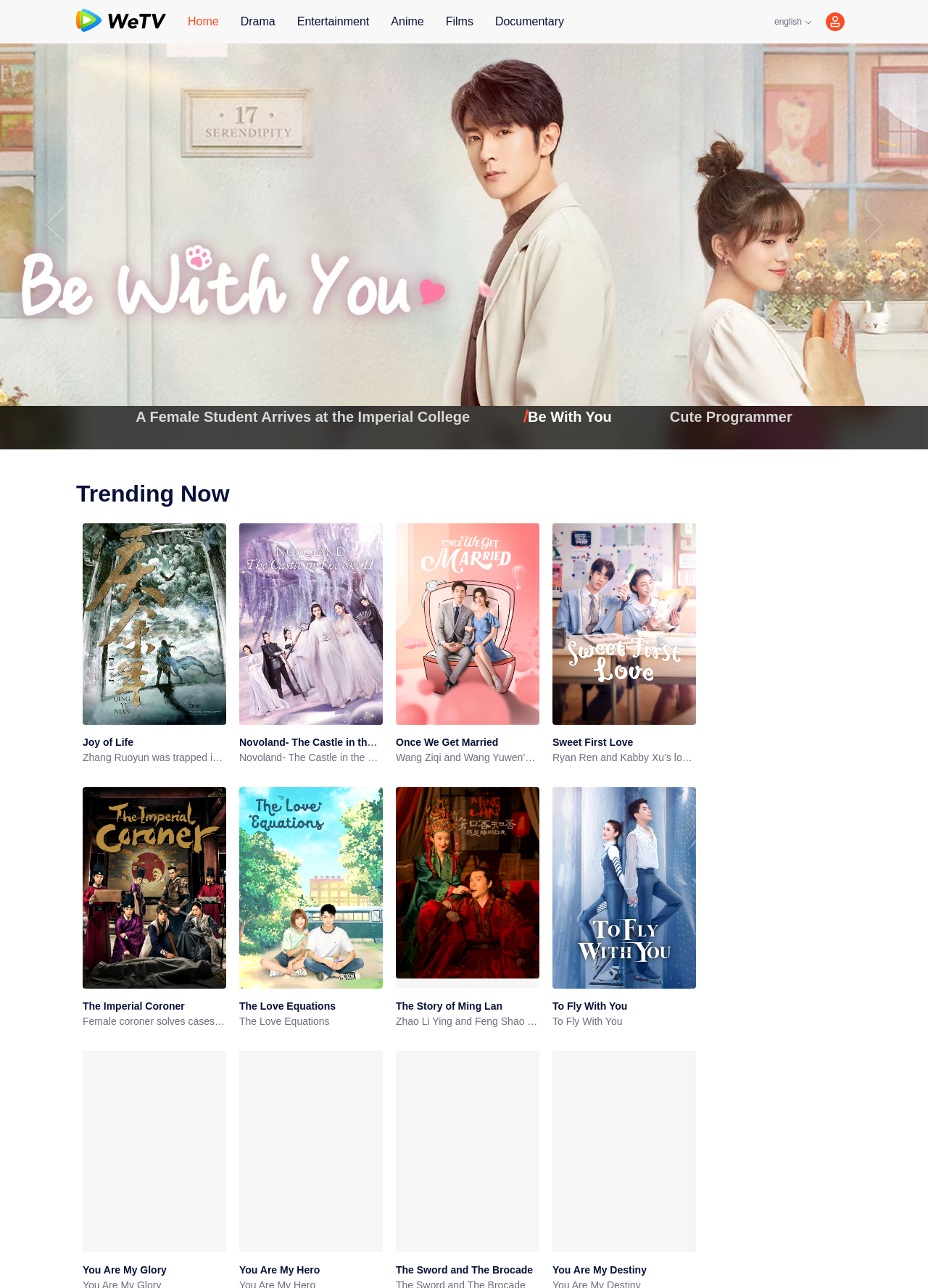How many images are there in the 'Trending Now' section?
Please answer the question with a single word or phrase, referencing the image.

8